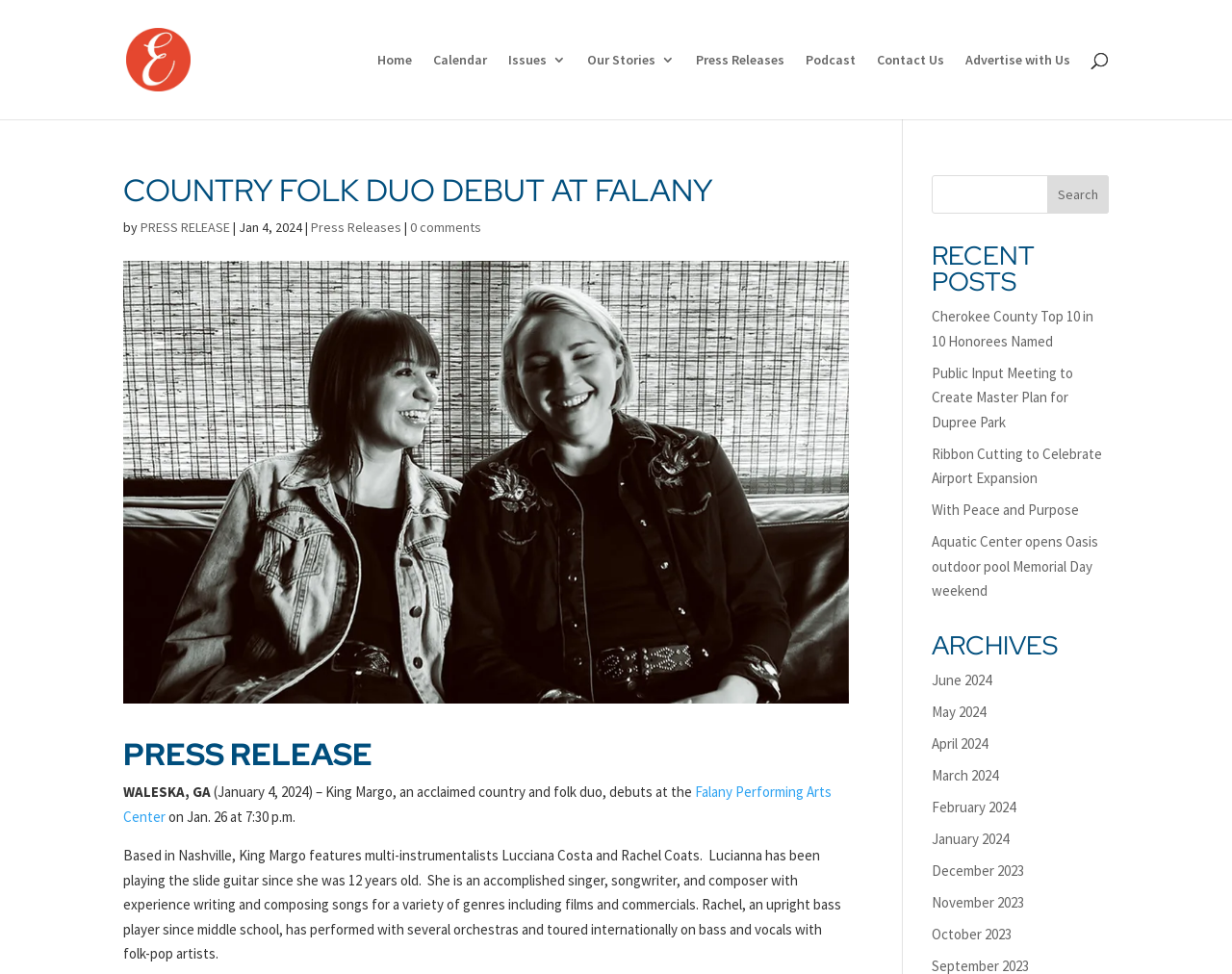What is the name of the city where the debut performance will take place?
Make sure to answer the question with a detailed and comprehensive explanation.

I found the answer by reading the text that describes the debut performance. The text states 'WALESKA, GA (January 4, 2024) – King Margo, an acclaimed country and folk duo, debuts at the Falany Performing Arts Center on Jan. 26 at 7:30 p.m...'